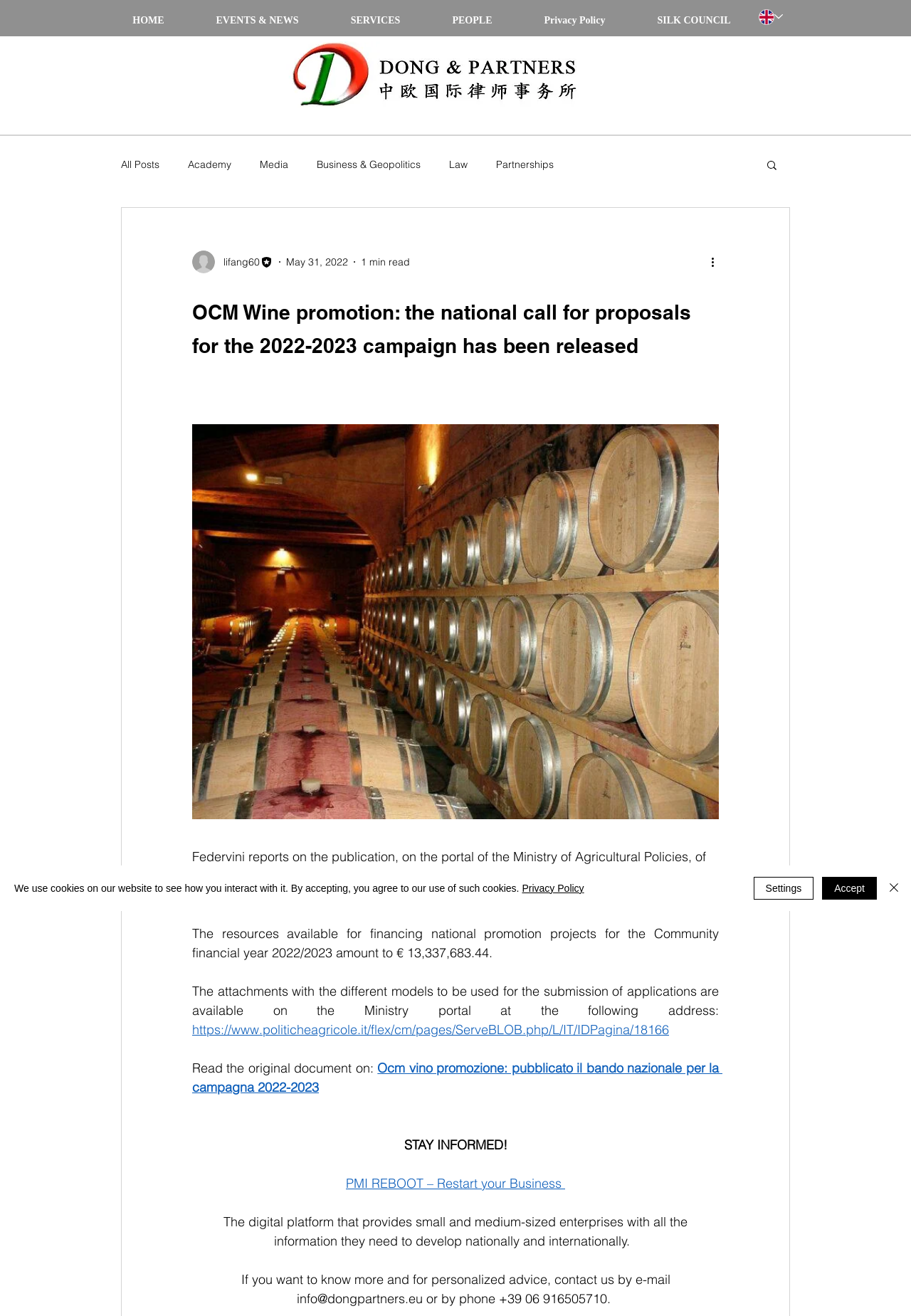Provide your answer to the question using just one word or phrase: What is the amount of resources available for financing national promotion projects?

€ 13,337,683.44